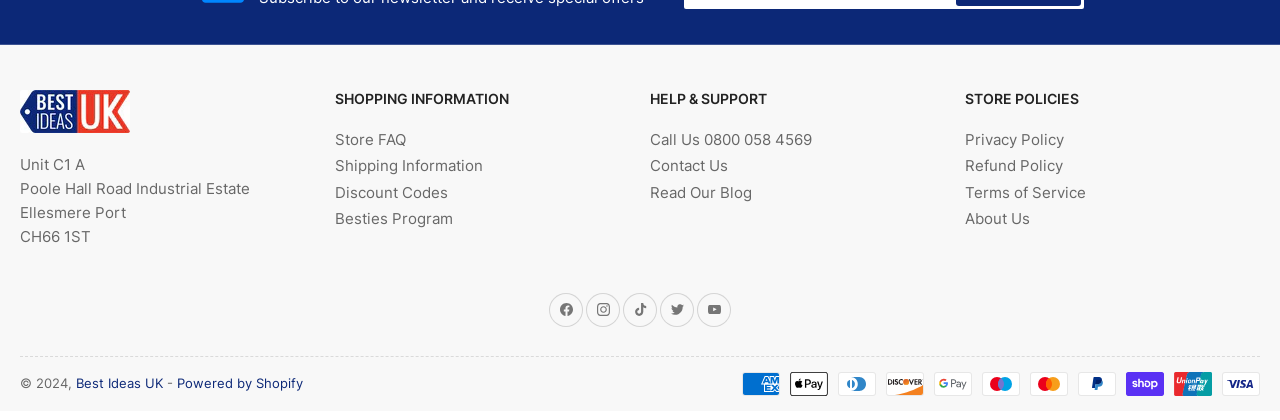Indicate the bounding box coordinates of the clickable region to achieve the following instruction: "Follow on Facebook."

[0.43, 0.721, 0.455, 0.797]